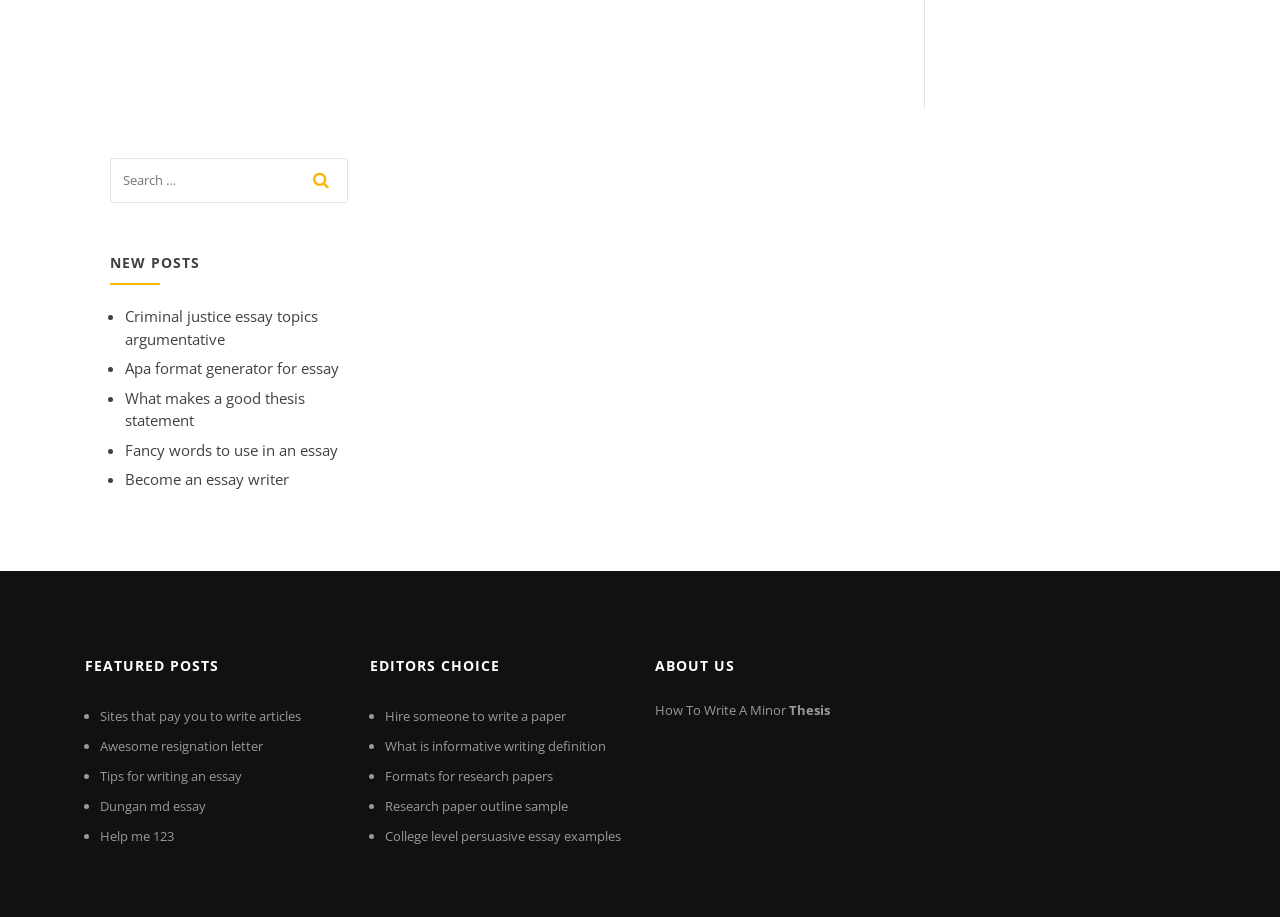Find the bounding box coordinates of the element to click in order to complete the given instruction: "search for something."

[0.086, 0.172, 0.271, 0.221]